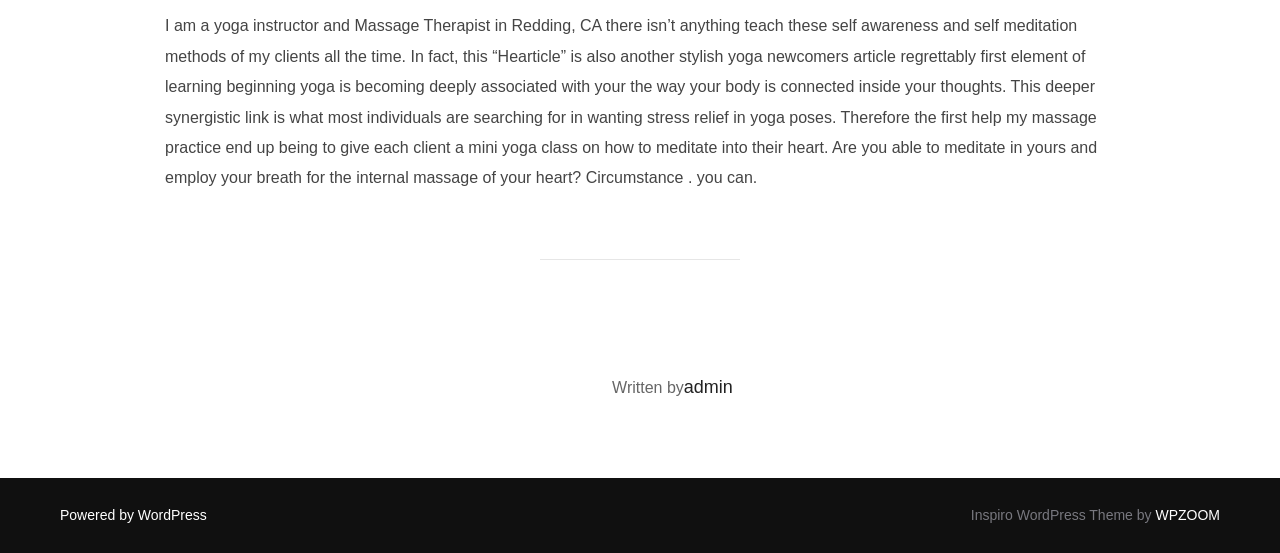Utilize the information from the image to answer the question in detail:
Who is the author of the post?

The author's name can be found in the footer section of the webpage, where it is written 'Written by admin'.